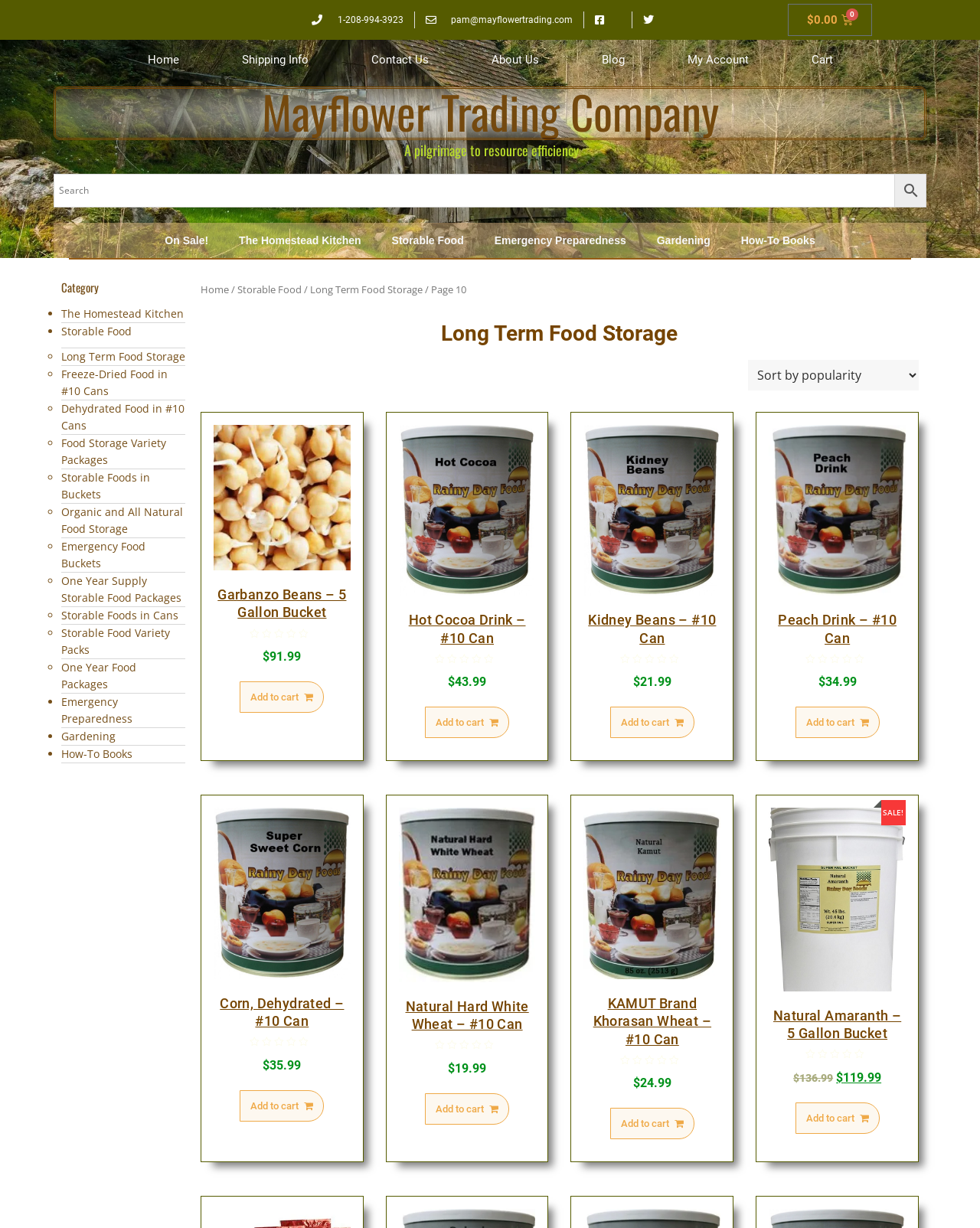What is the phone number to contact?
Answer the question with a single word or phrase by looking at the picture.

1-208-994-3923